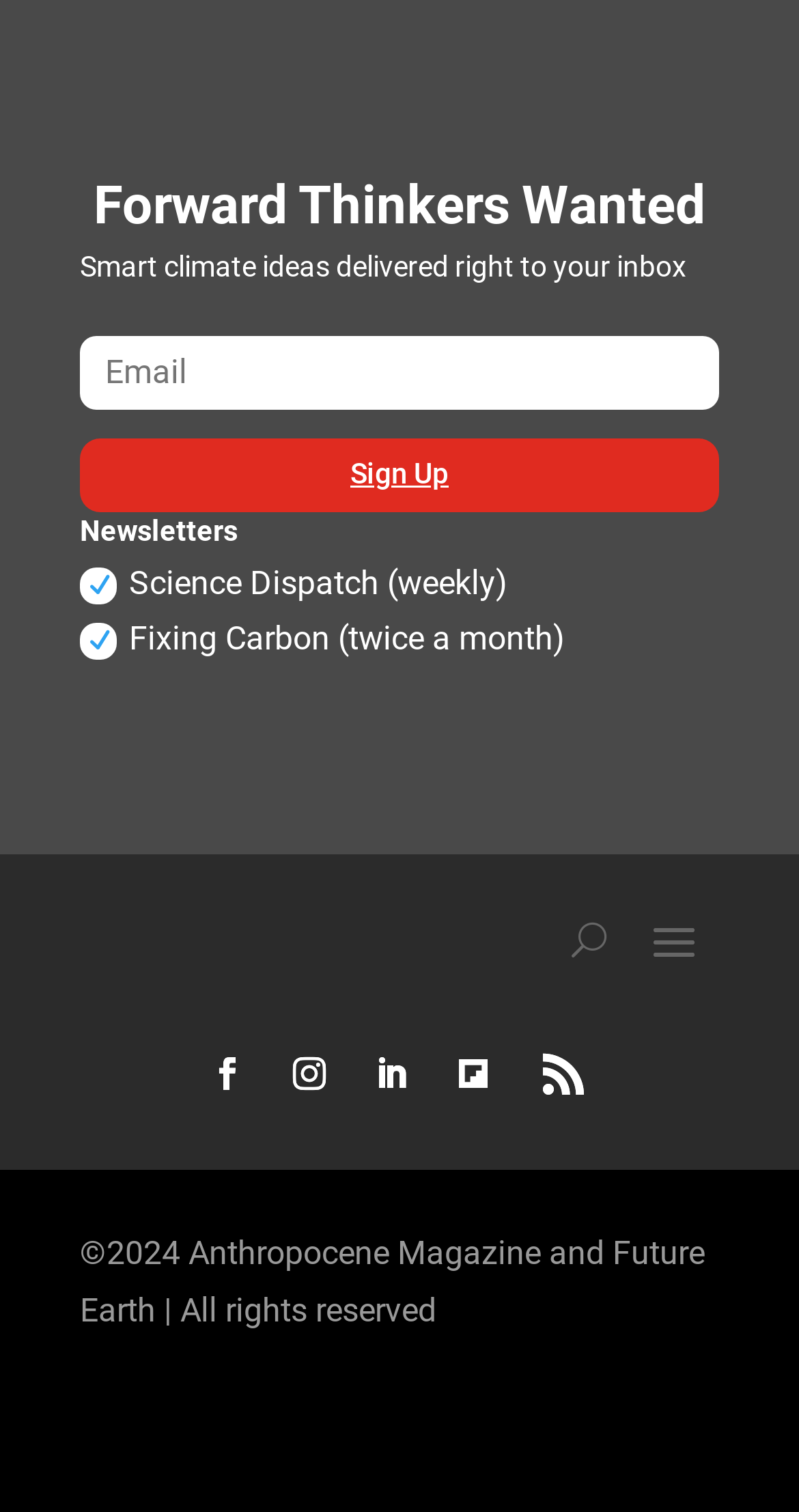Based on the image, please elaborate on the answer to the following question:
What is the function of the 'Sign Up' button?

The 'Sign Up' button is likely used to subscribe to the available newsletters, as it is placed below the email textbox and the newsletter options, indicating that it is the next step in the subscription process.